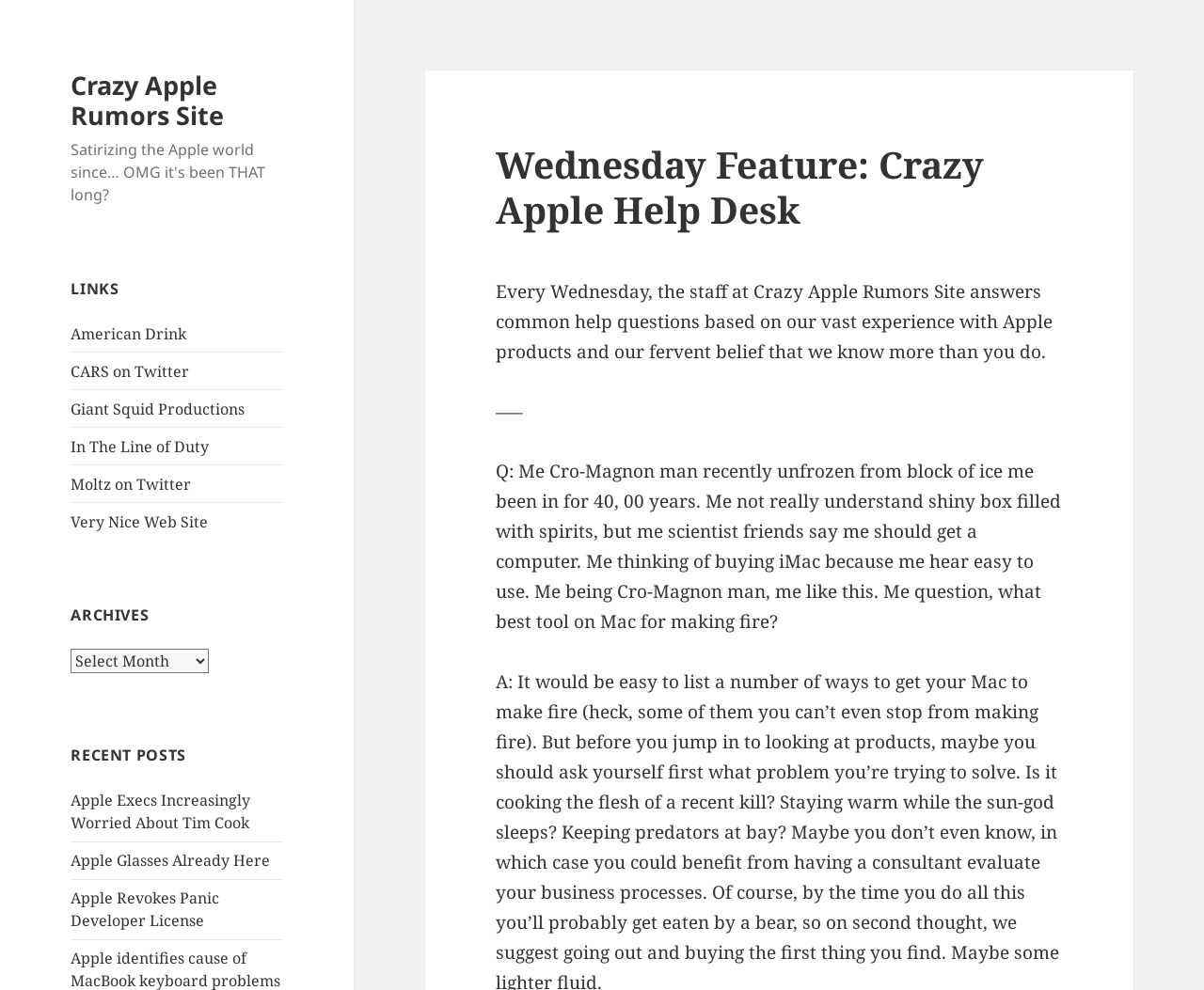Identify the bounding box coordinates for the element you need to click to achieve the following task: "Explore the link to photography". Provide the bounding box coordinates as four float numbers between 0 and 1, in the form [left, top, right, bottom].

None